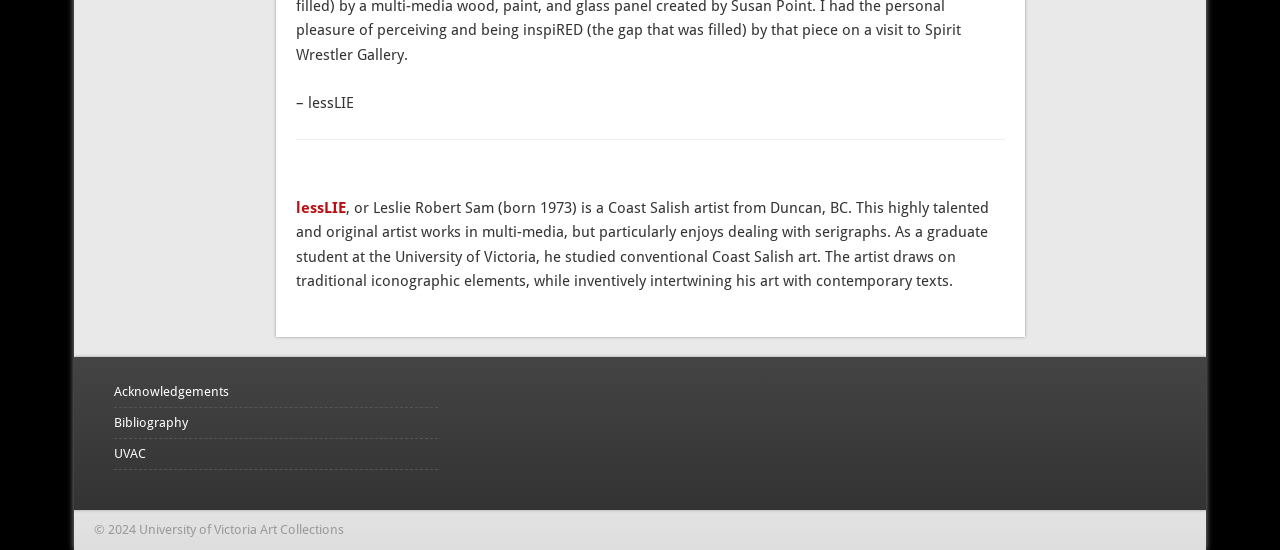What is the year of the copyright?
From the image, respond with a single word or phrase.

2024